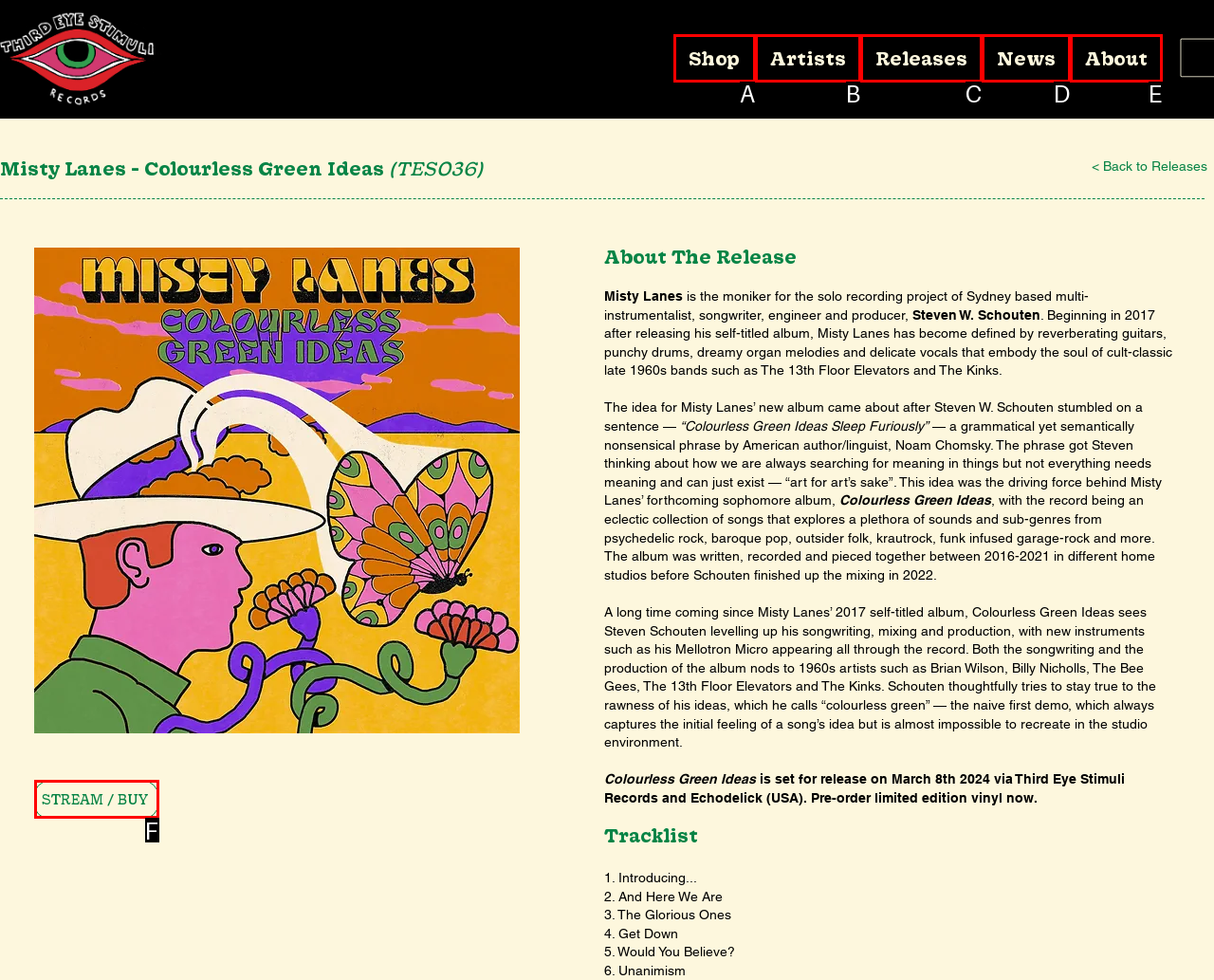Choose the HTML element that matches the description: STREAM / BUY
Reply with the letter of the correct option from the given choices.

F